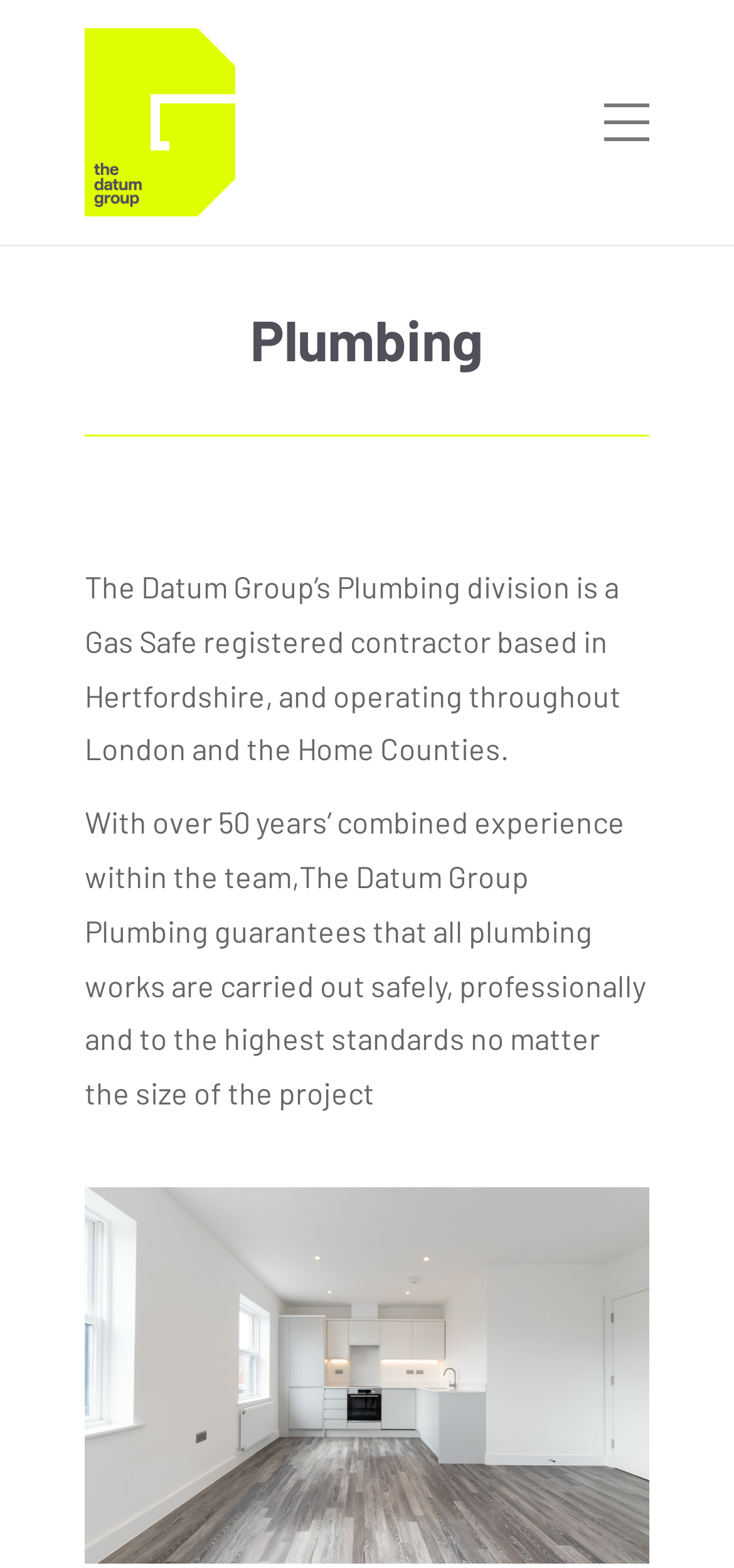What is the experience of the team?
Provide a detailed and extensive answer to the question.

The experience of the team is obtained from the StaticText element which mentions that the team has over 50 years of combined experience.